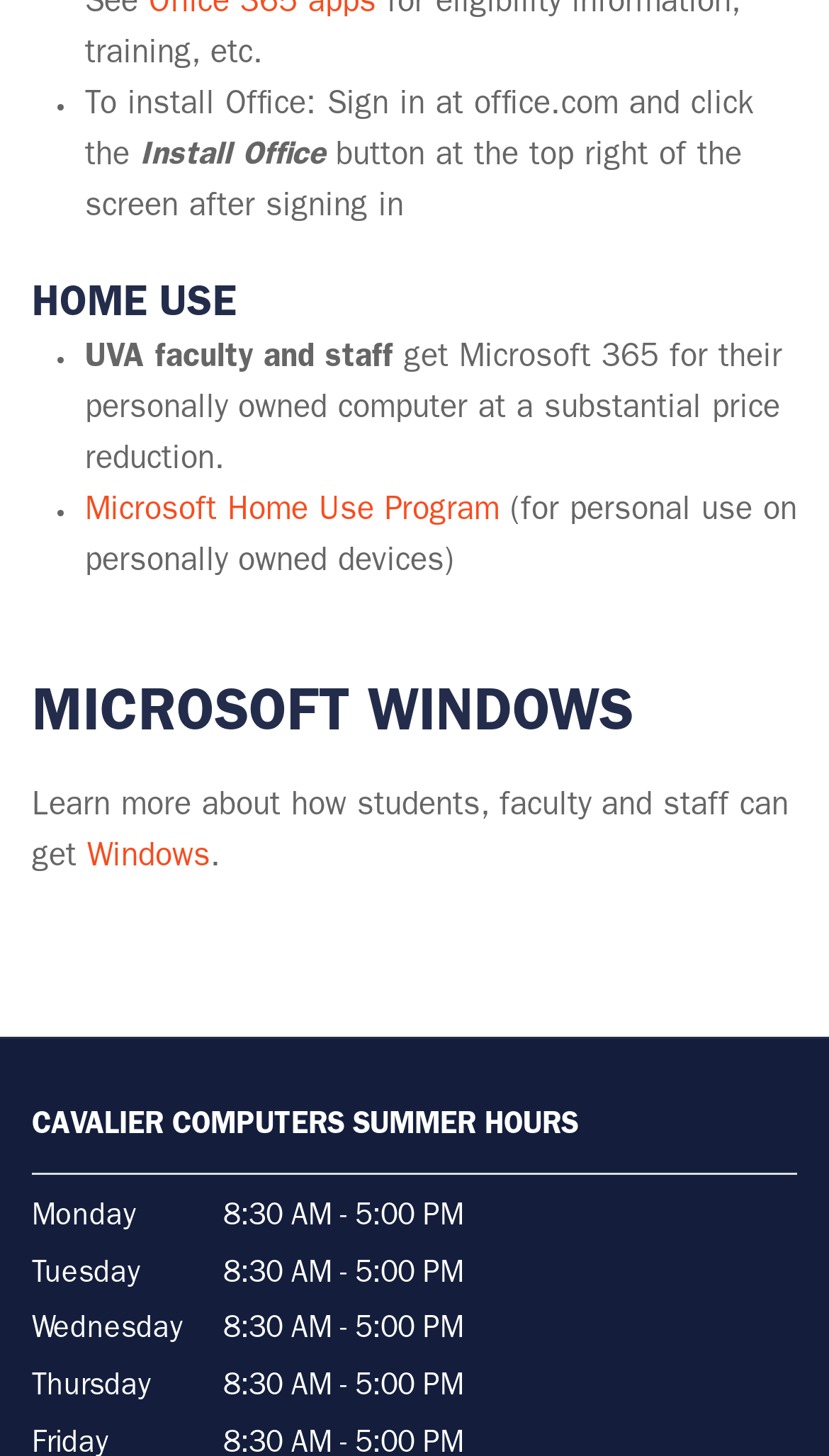Please identify the bounding box coordinates of the region to click in order to complete the given instruction: "View Windows information". The coordinates should be four float numbers between 0 and 1, i.e., [left, top, right, bottom].

[0.105, 0.58, 0.254, 0.602]